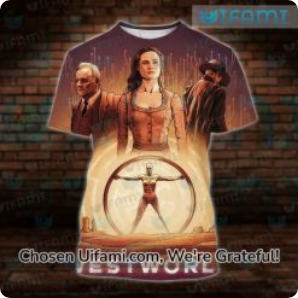What is the theme of the background in the graphic print?
Using the information from the image, give a concise answer in one word or a short phrase.

Futuristic